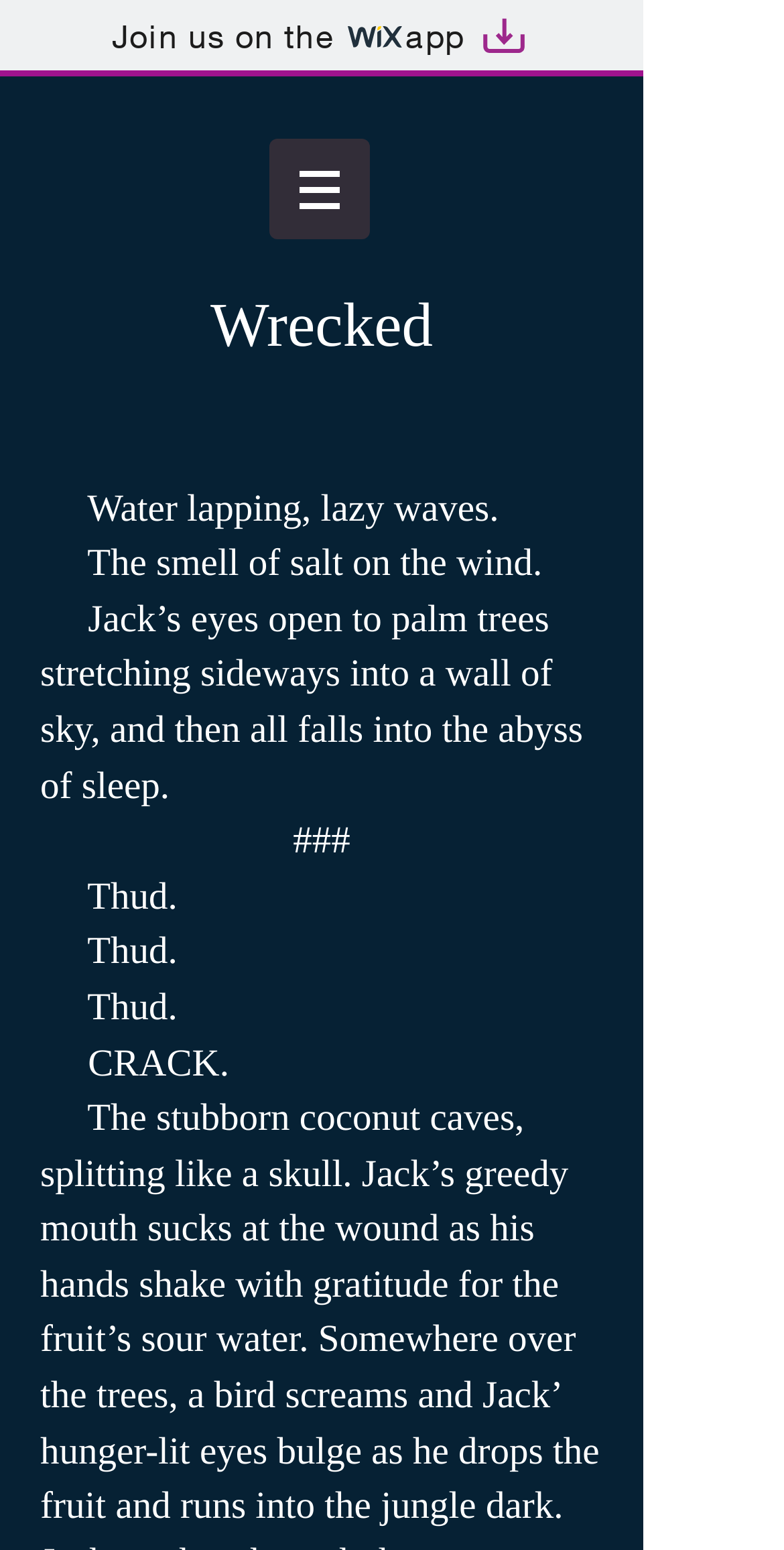Find the bounding box coordinates for the HTML element specified by: "Join us on the app".

[0.0, 0.0, 0.821, 0.049]